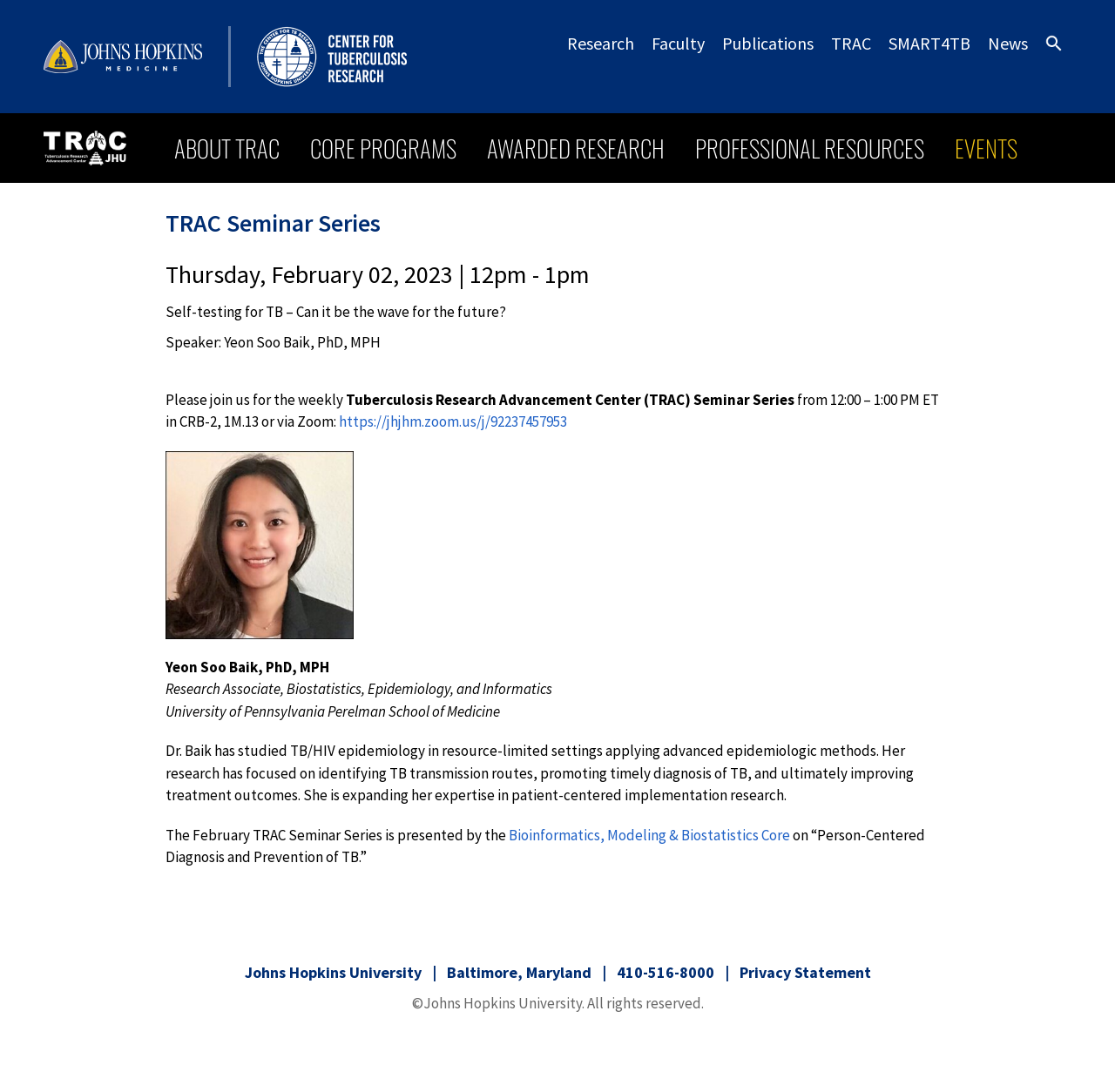Can you pinpoint the bounding box coordinates for the clickable element required for this instruction: "View the Privacy Statement"? The coordinates should be four float numbers between 0 and 1, i.e., [left, top, right, bottom].

[0.663, 0.881, 0.781, 0.899]